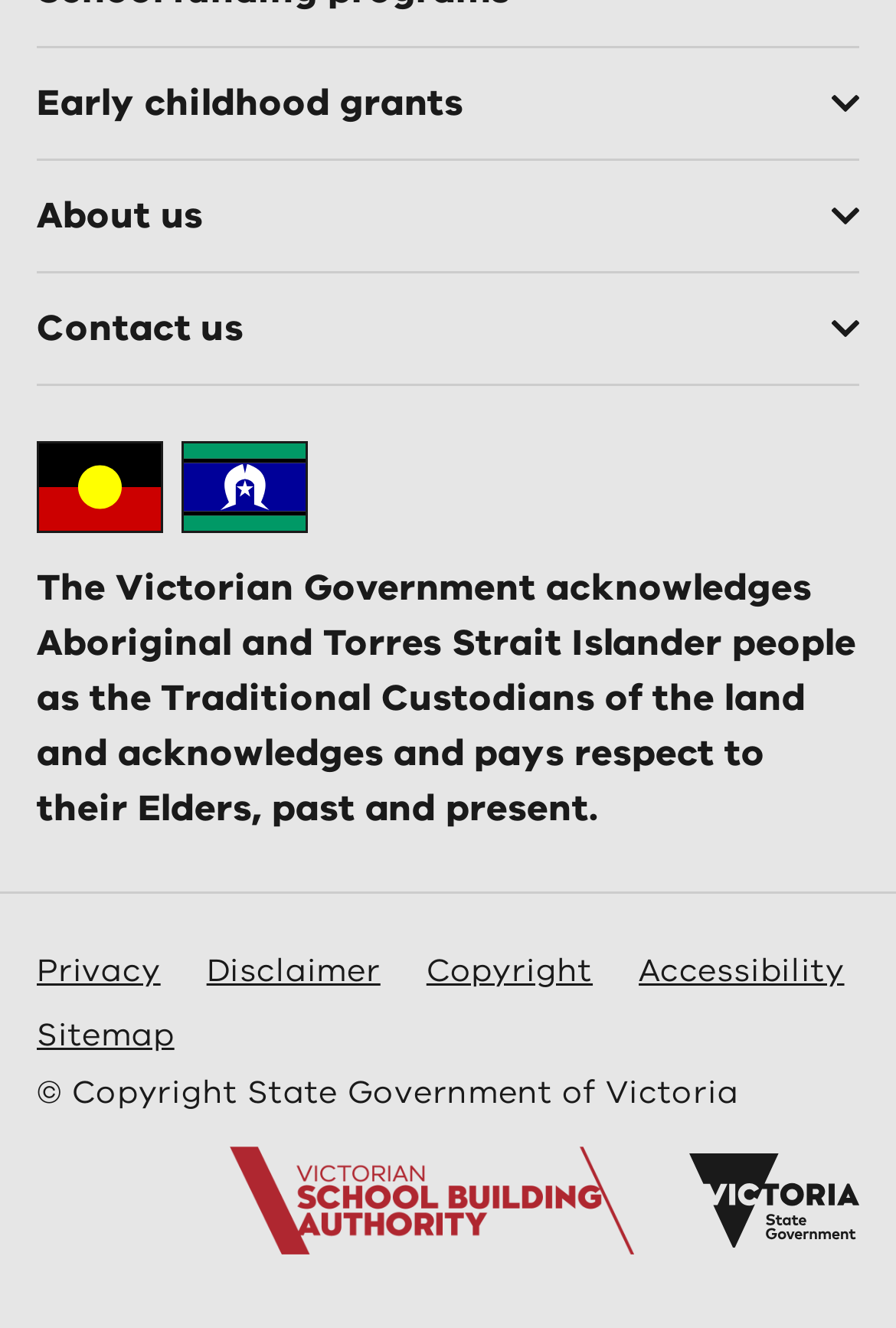How many links are present in the webpage footer?
Refer to the image and answer the question using a single word or phrase.

6